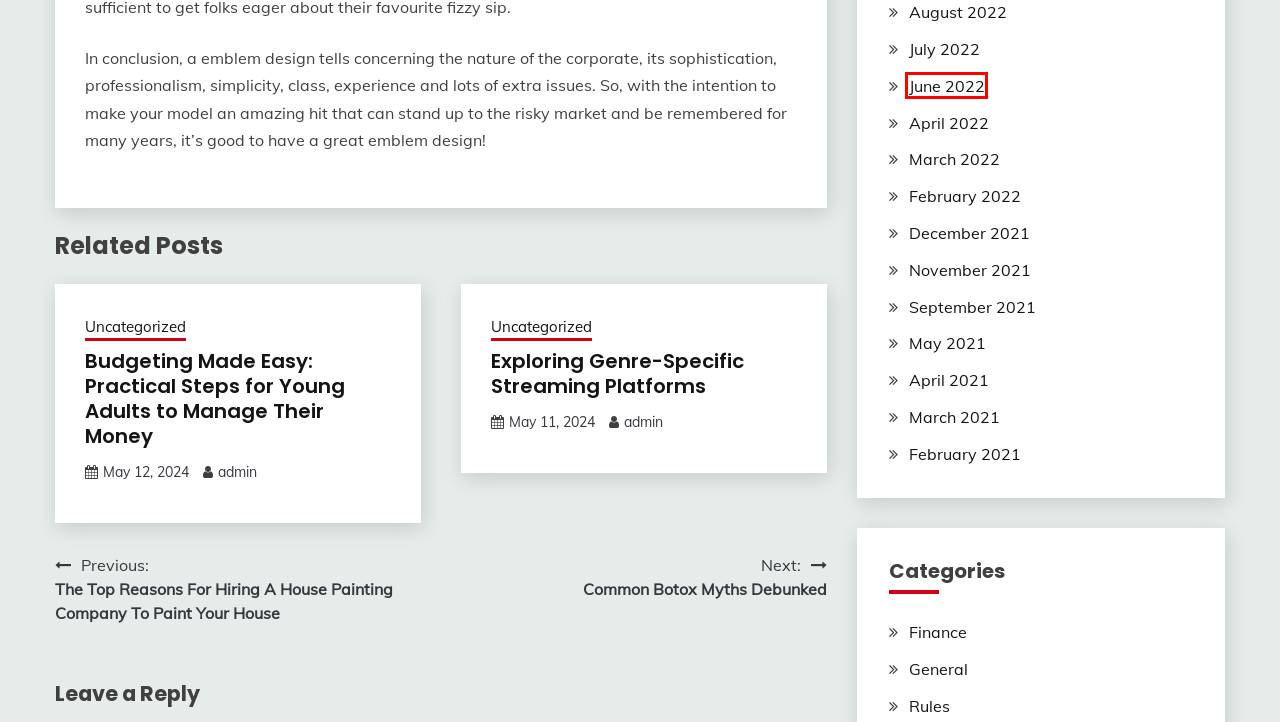Observe the provided screenshot of a webpage that has a red rectangle bounding box. Determine the webpage description that best matches the new webpage after clicking the element inside the red bounding box. Here are the candidates:
A. March 2022 – Ankh Yoga
B. July 2022 – Ankh Yoga
C. March 2021 – Ankh Yoga
D. November 2021 – Ankh Yoga
E. The Top Reasons For Hiring A House Painting Company To Paint Your House – Ankh Yoga
F. April 2021 – Ankh Yoga
G. May 2021 – Ankh Yoga
H. June 2022 – Ankh Yoga

H